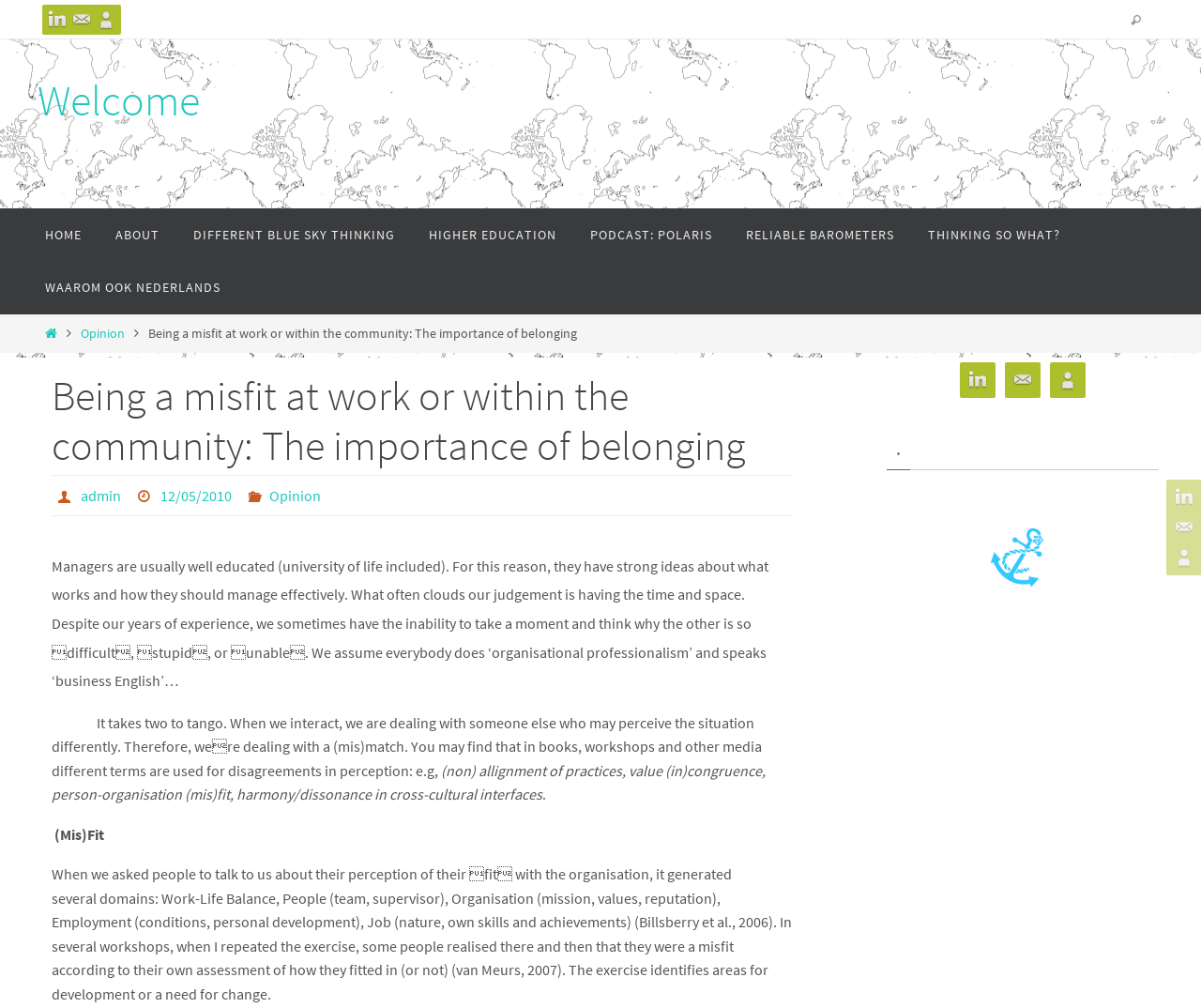Given the element description harrison howard, identify the bounding box coordinates for the UI element on the webpage screenshot. The format should be (top-left x, top-left y, bottom-right x, bottom-right y), with values between 0 and 1.

None